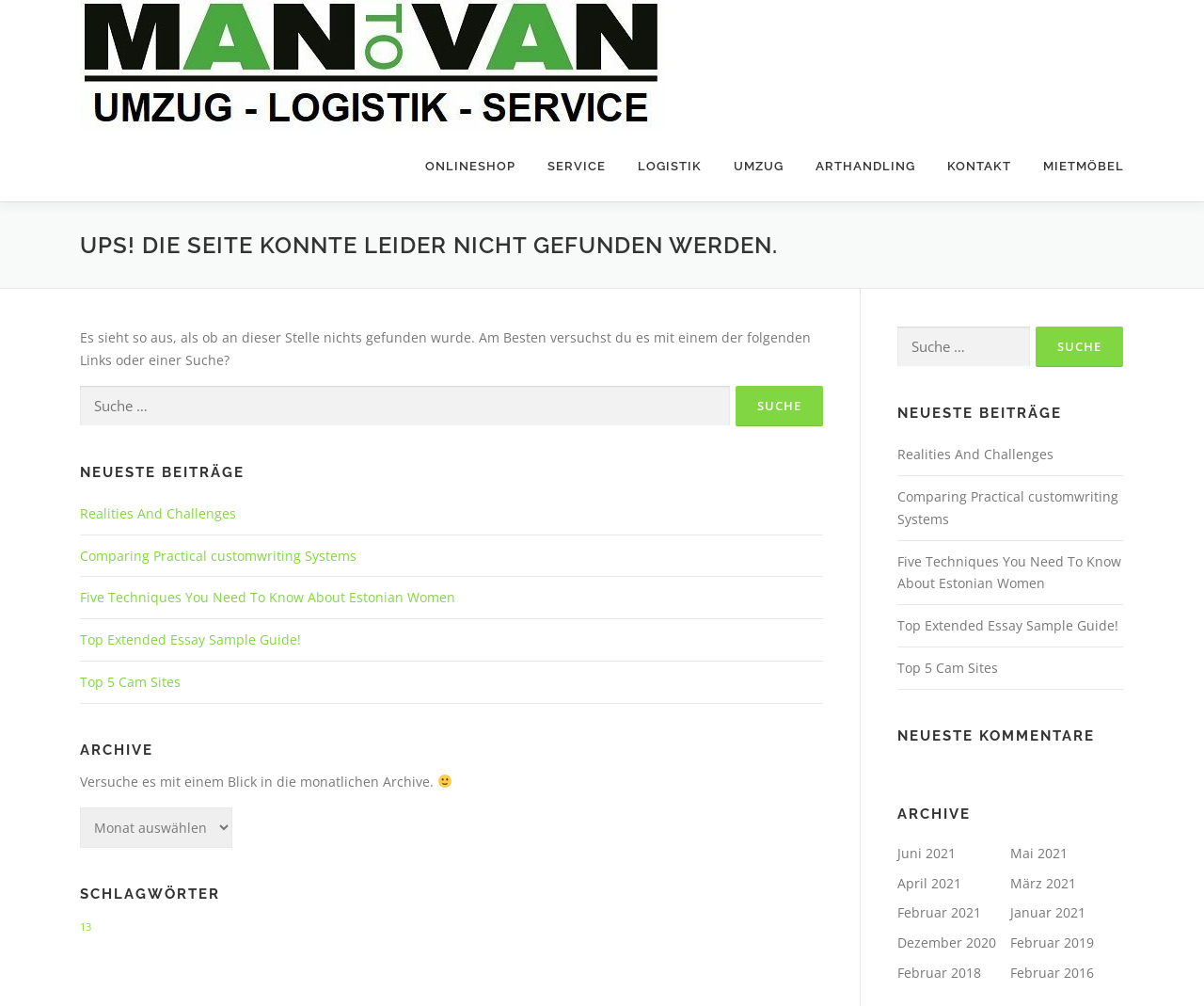Use a single word or phrase to answer the question: How many archive links are there?

7